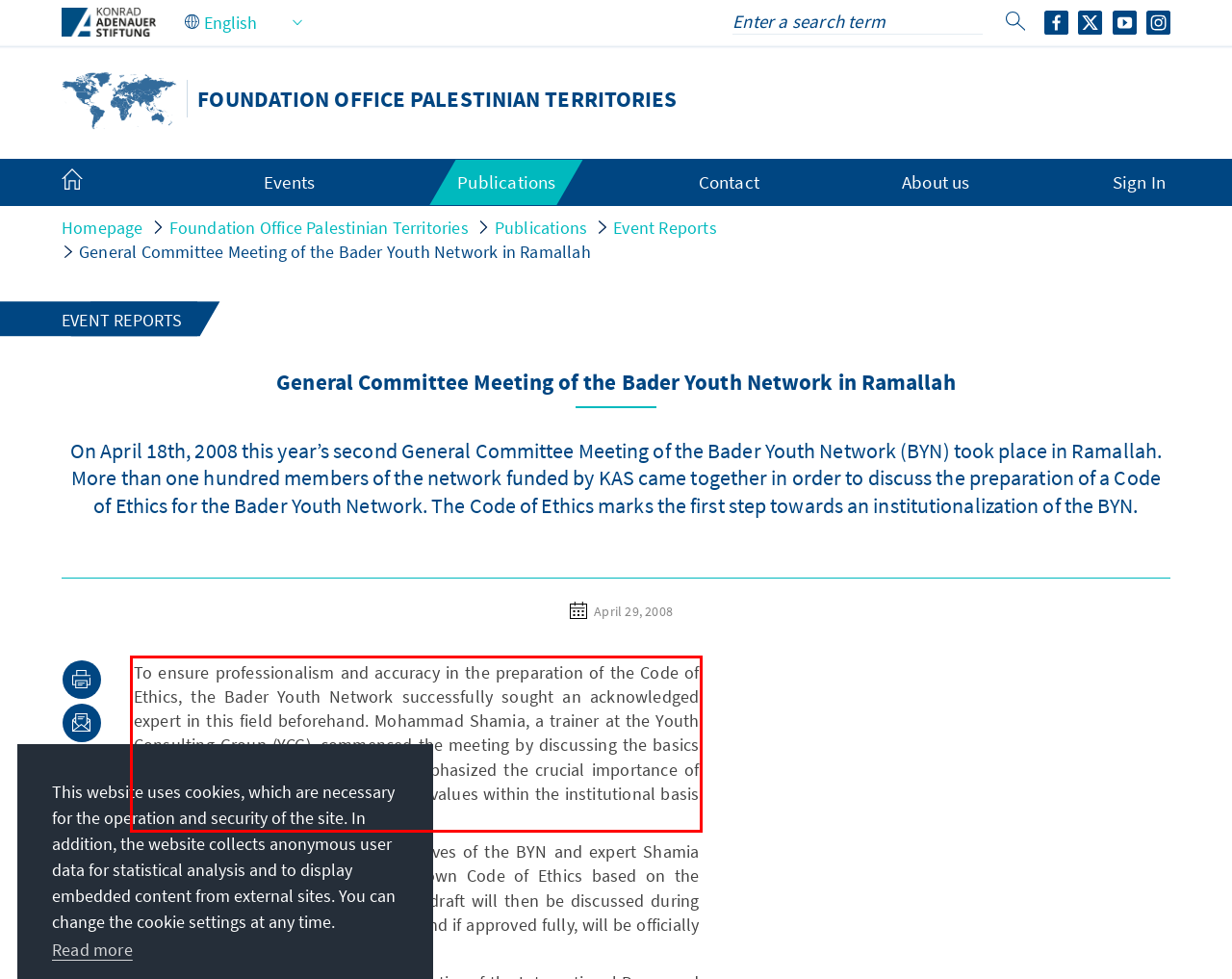With the given screenshot of a webpage, locate the red rectangle bounding box and extract the text content using OCR.

To ensure professionalism and accuracy in the preparation of the Code of Ethics, the Bader Youth Network successfully sought an acknowledged expert in this field beforehand. Mohammad Shamia, a trainer at the Youth Consulting Group (YCG), commenced the meeting by discussing the basics of ethics with Bader members. He emphasized the crucial importance of implementing and internalizing ethical values within the institutional basis of a civil-society organization.